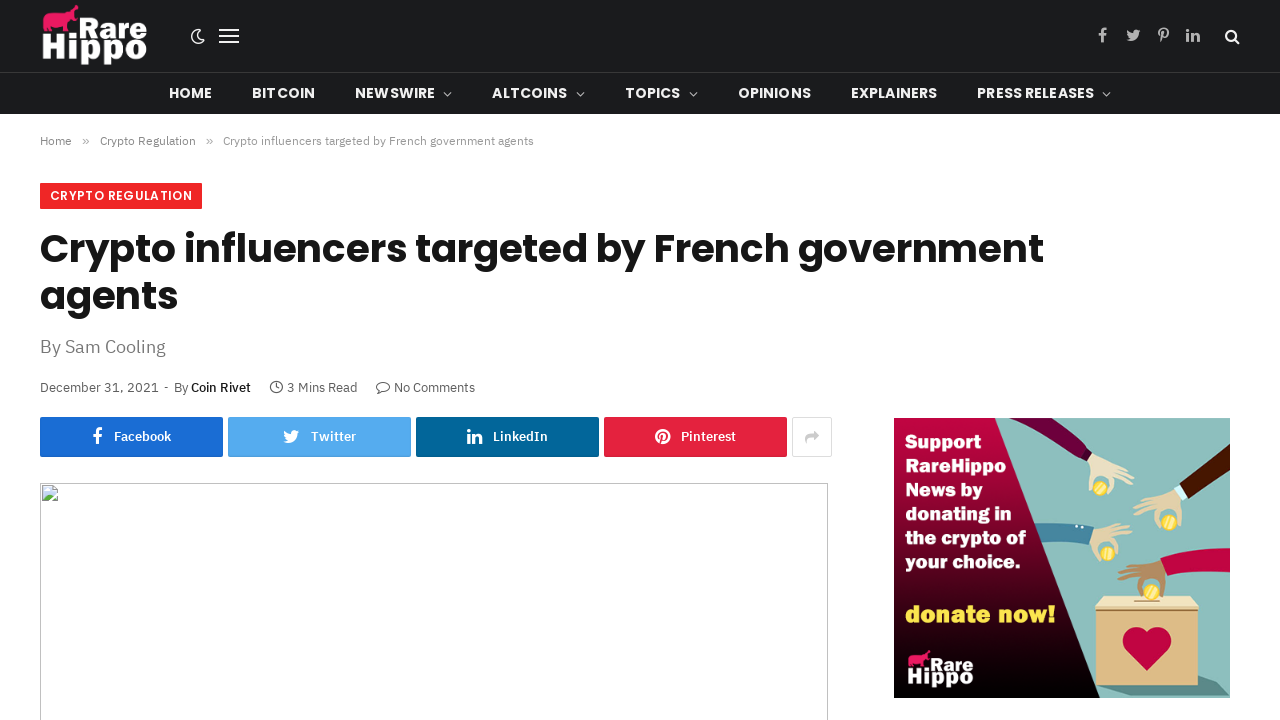Given the description of a UI element: "Crypto Regulation", identify the bounding box coordinates of the matching element in the webpage screenshot.

[0.078, 0.185, 0.153, 0.206]